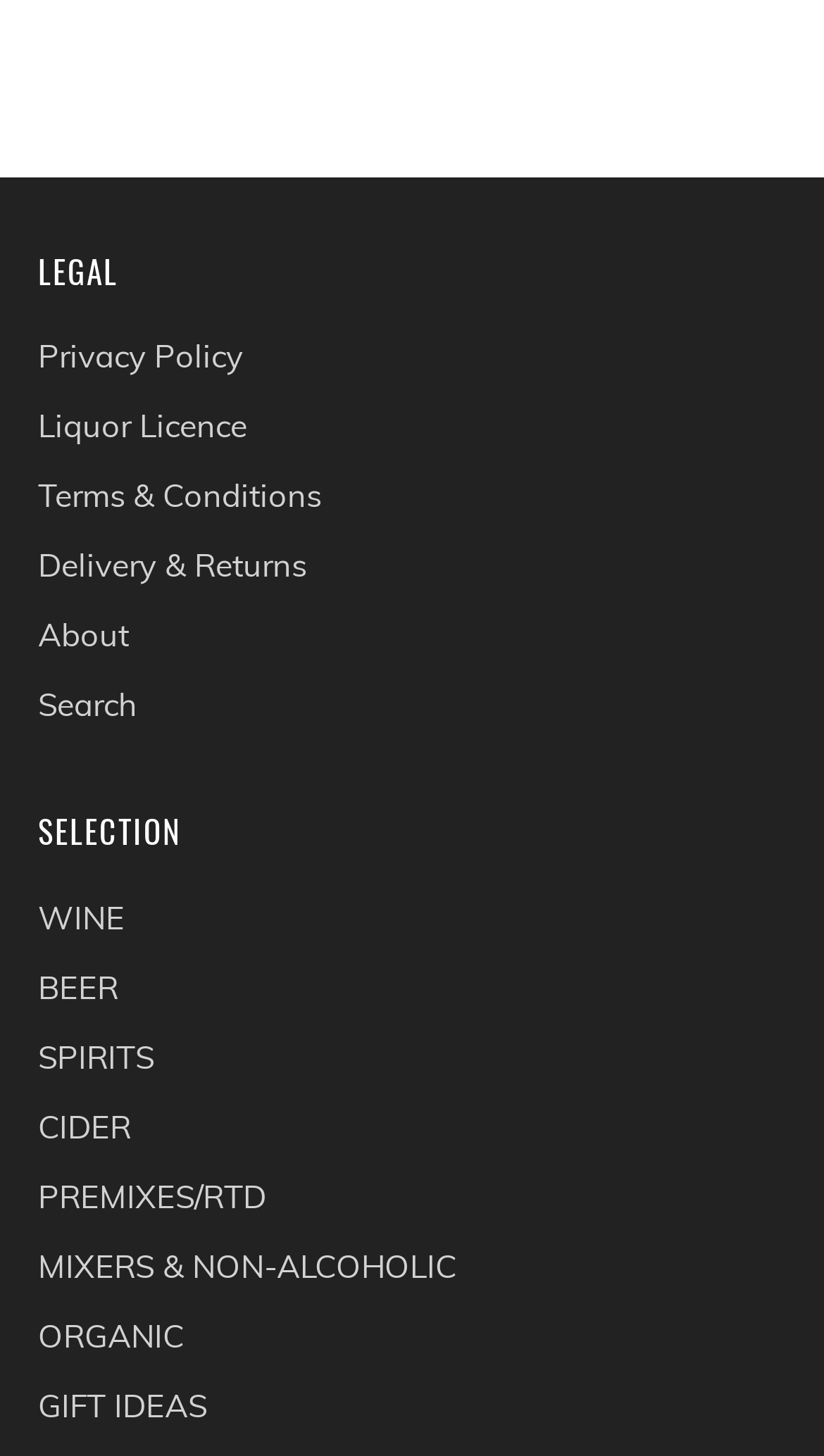How many links are under the 'LEGAL' heading?
Examine the webpage screenshot and provide an in-depth answer to the question.

Under the 'LEGAL' heading, I count four links: 'Privacy Policy', 'Liquor Licence', 'Terms & Conditions', and 'Delivery & Returns'.